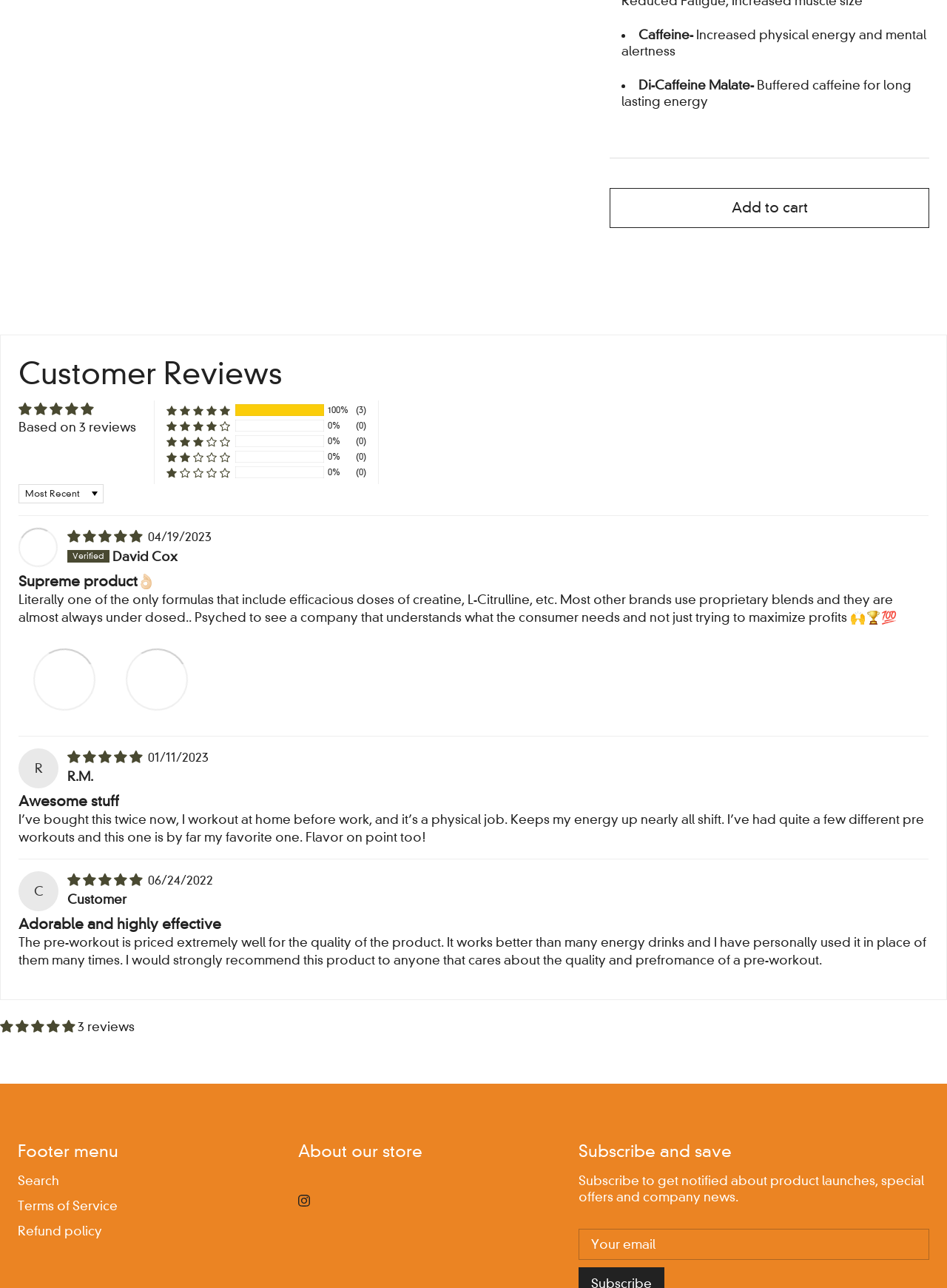Predict the bounding box for the UI component with the following description: "Refund policy".

[0.019, 0.889, 0.108, 0.9]